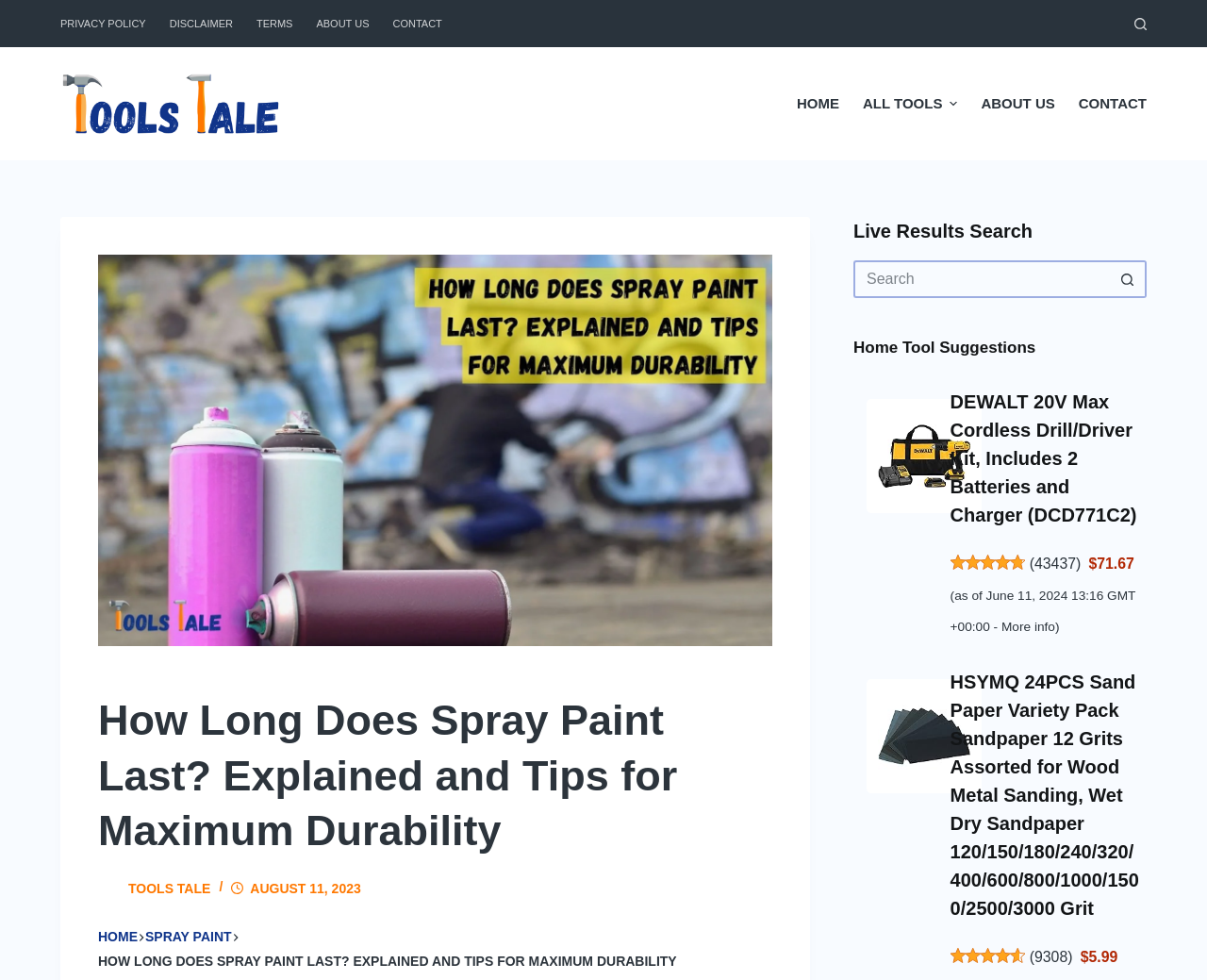Provide the bounding box coordinates for the UI element that is described as: "About Us".

[0.803, 0.048, 0.884, 0.164]